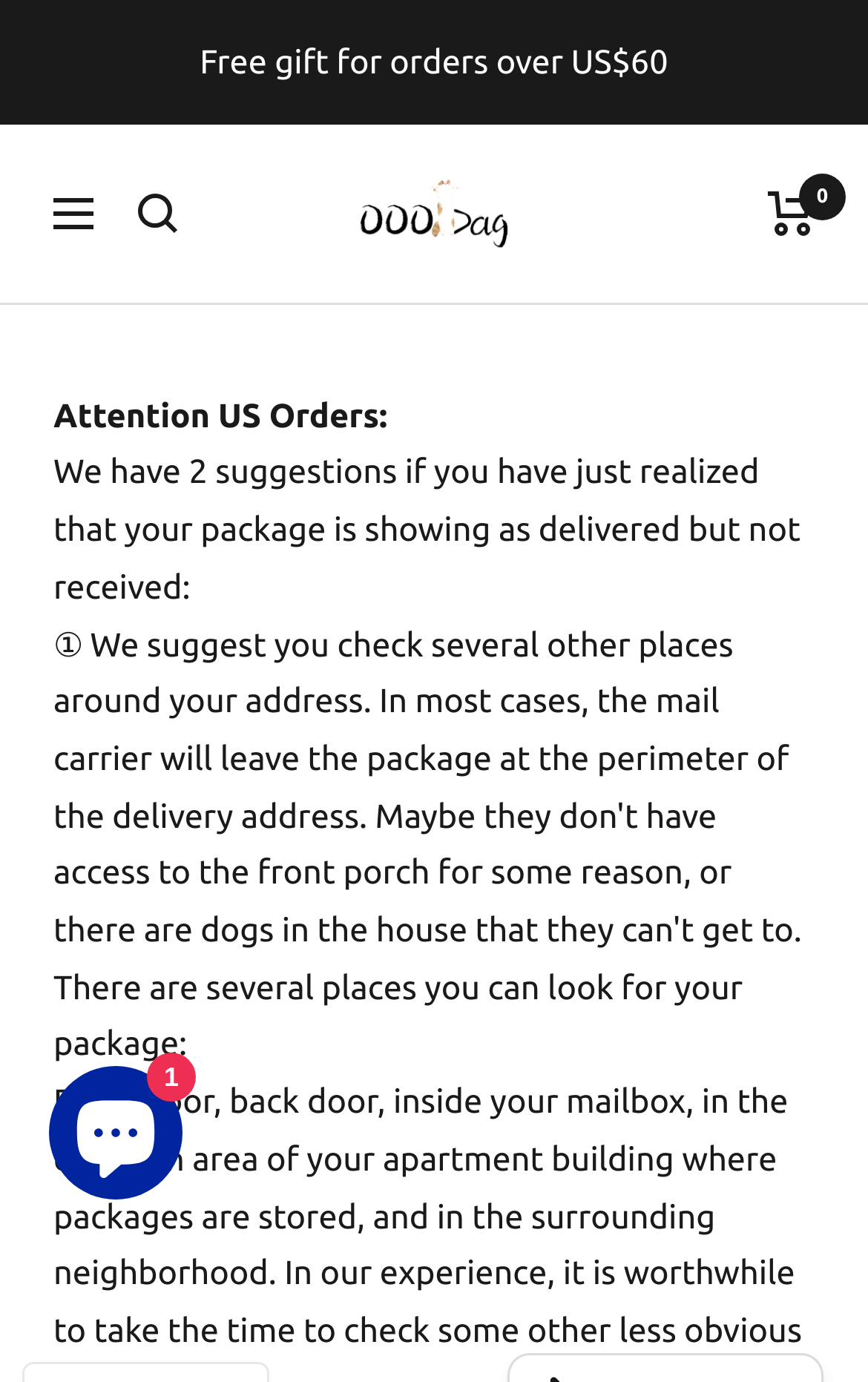What is the minimum order amount for free shipping?
Using the information from the image, give a concise answer in one word or a short phrase.

US$139